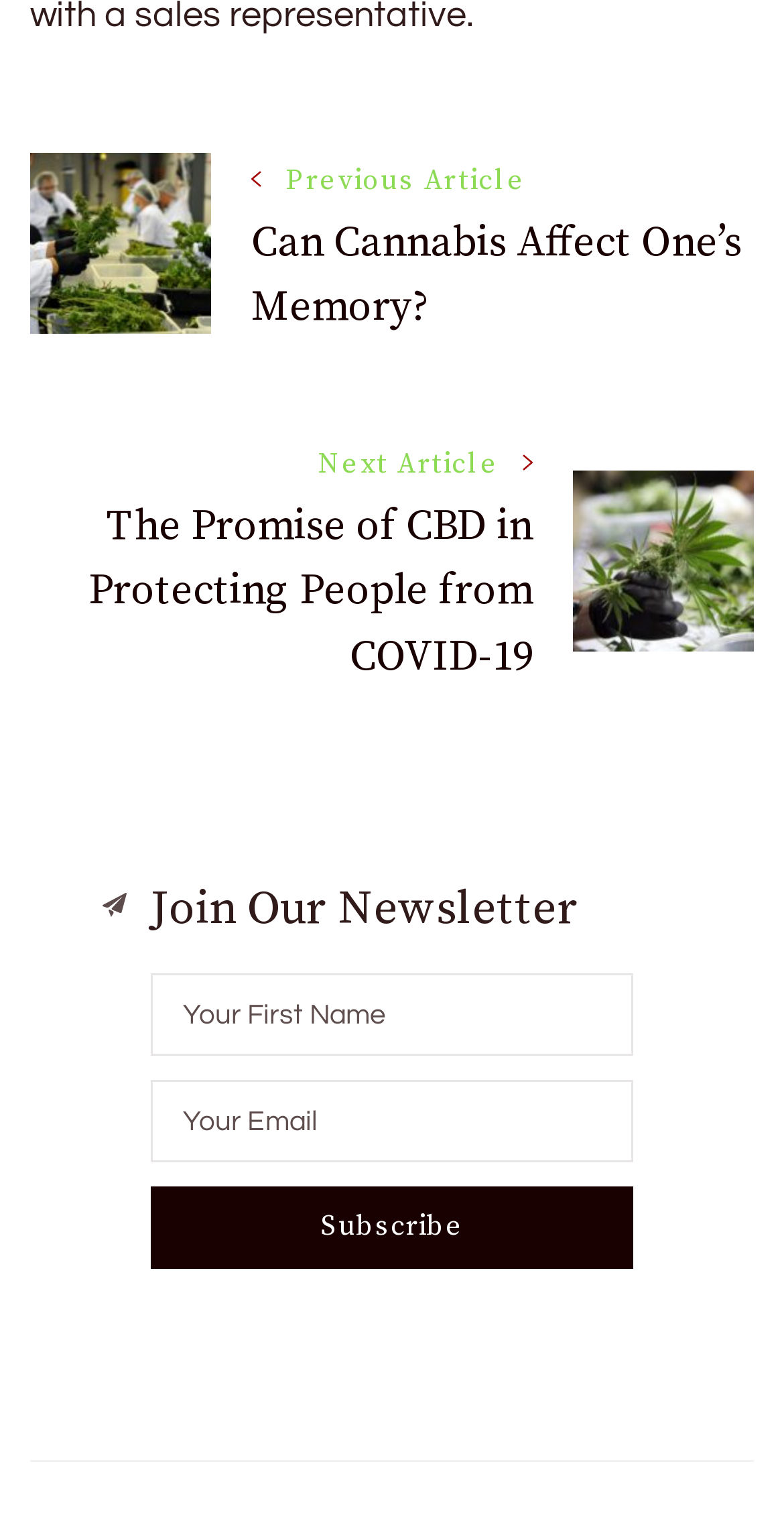Use the information in the screenshot to answer the question comprehensively: What is the text on the button?

I determined the text on the button by looking at the button element with ID 352, which has the text 'Subscribe'.